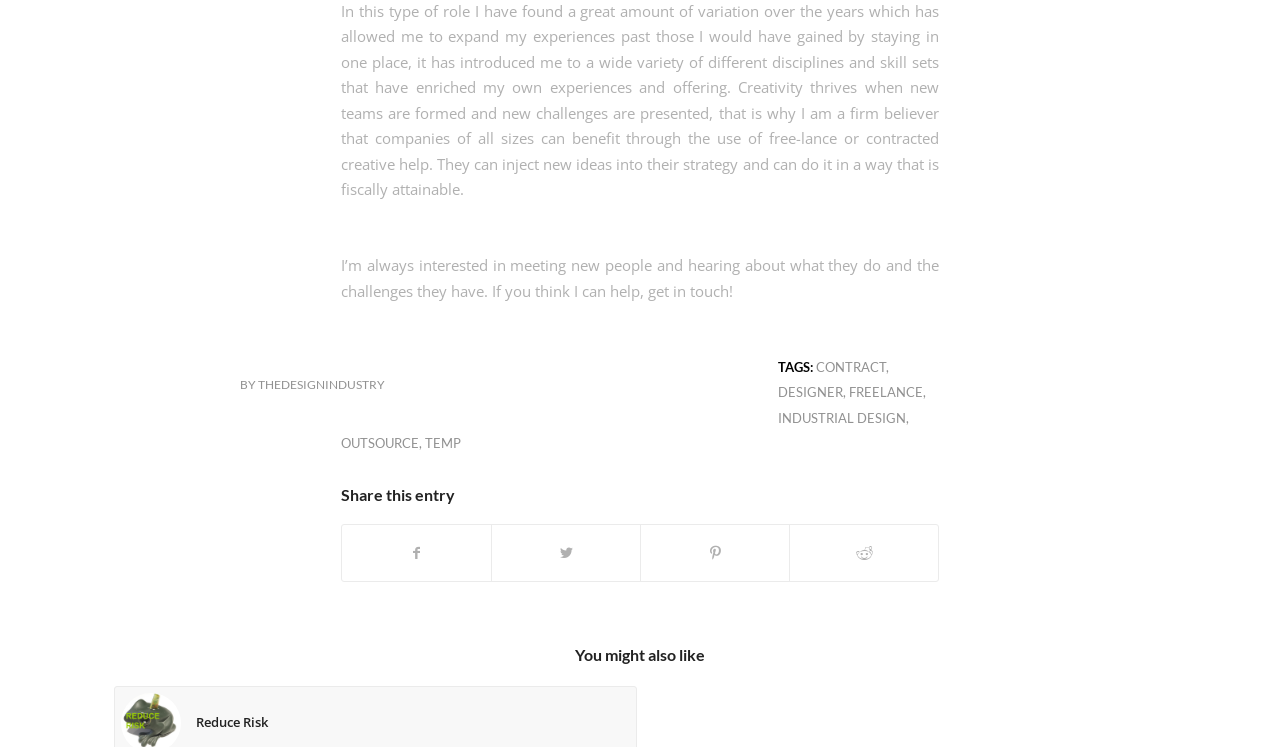Kindly provide the bounding box coordinates of the section you need to click on to fulfill the given instruction: "Explore the CONTRACT link".

[0.638, 0.48, 0.692, 0.502]